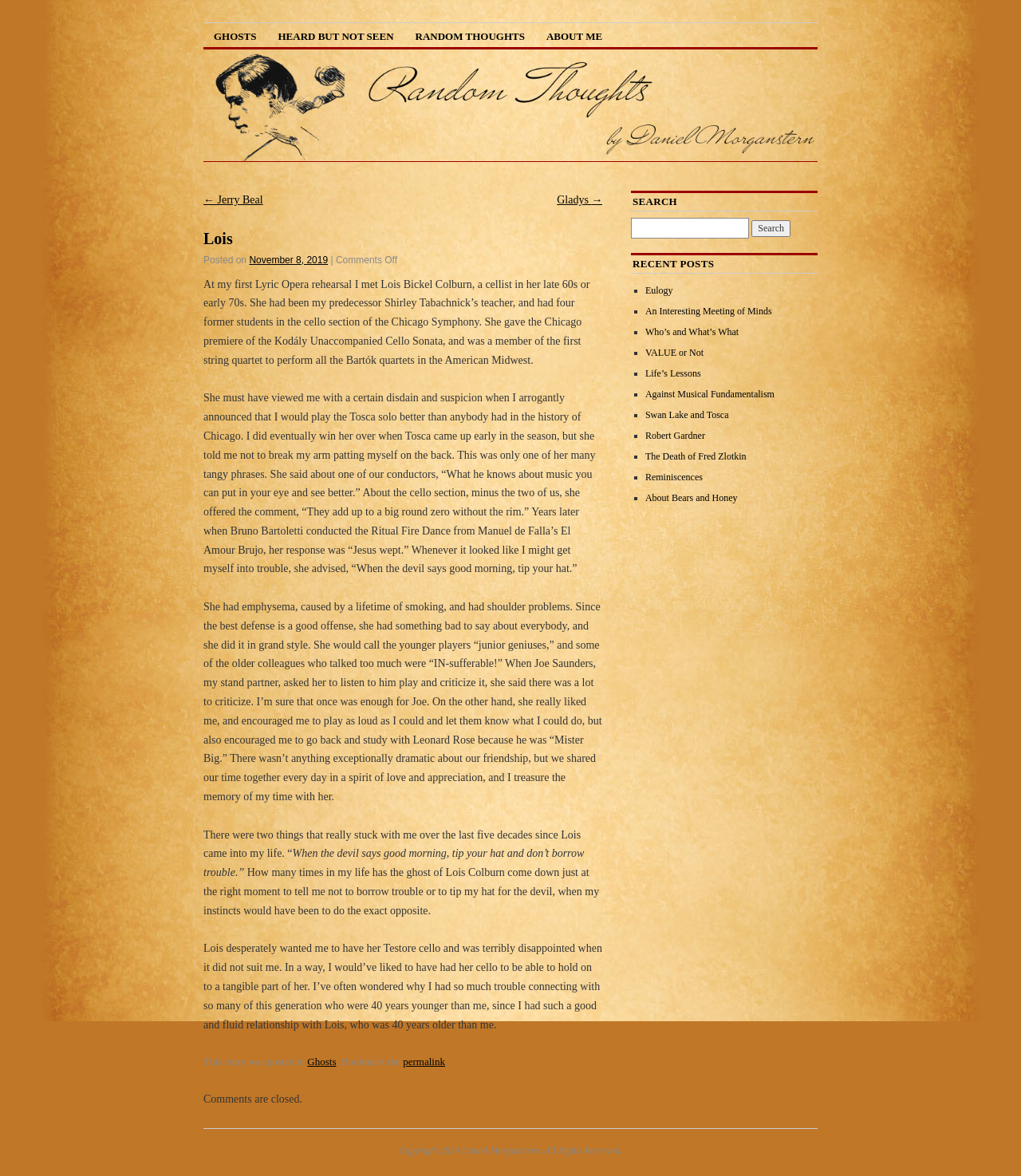Examine the screenshot and answer the question in as much detail as possible: What is the name of the opera mentioned in the article?

The article mentions that the author of the article played the Tosca solo better than anybody had in the history of Chicago, and Lois Colburn told him not to break his arm patting himself on the back.